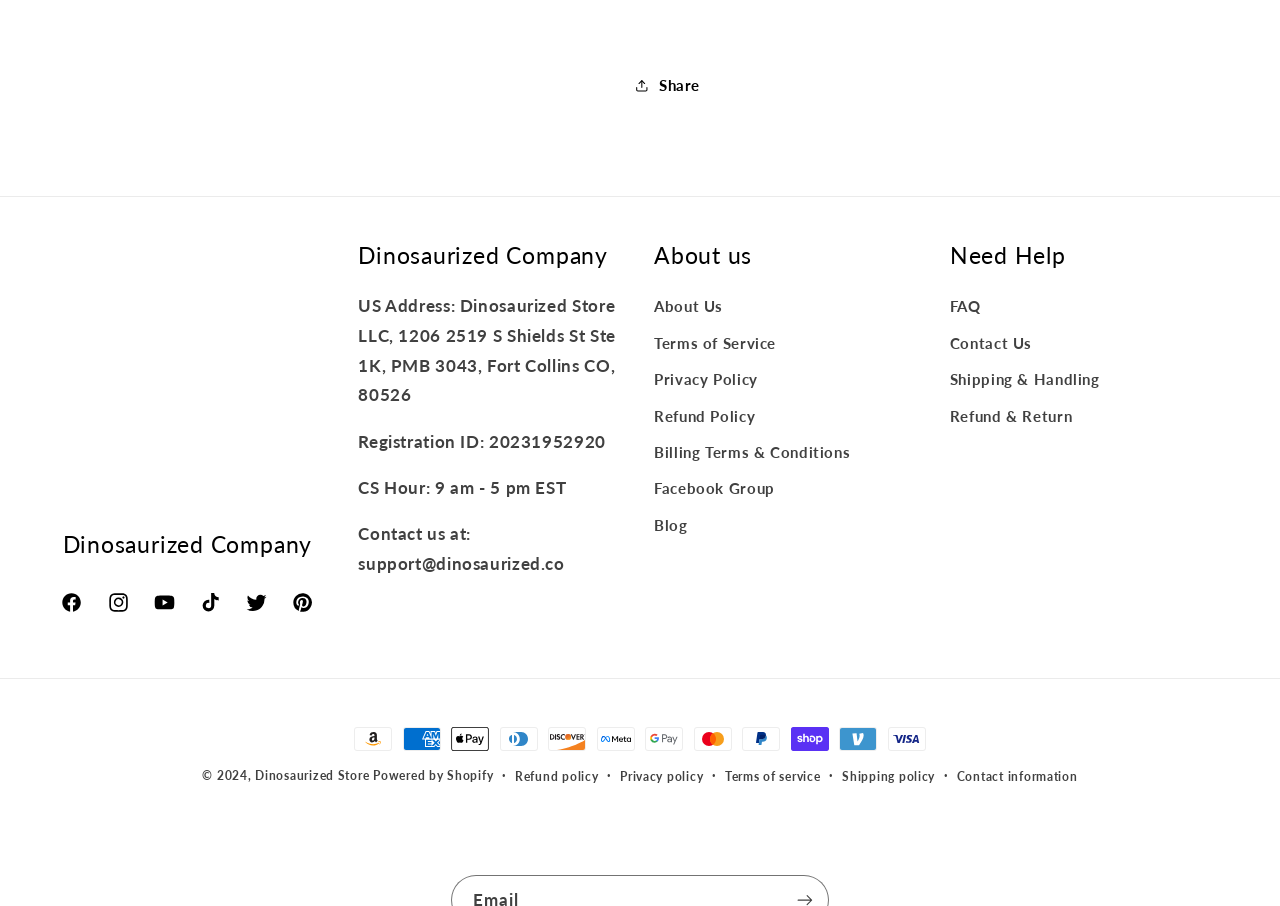From the given element description: "Blog", find the bounding box for the UI element. Provide the coordinates as four float numbers between 0 and 1, in the order [left, top, right, bottom].

[0.511, 0.56, 0.537, 0.6]